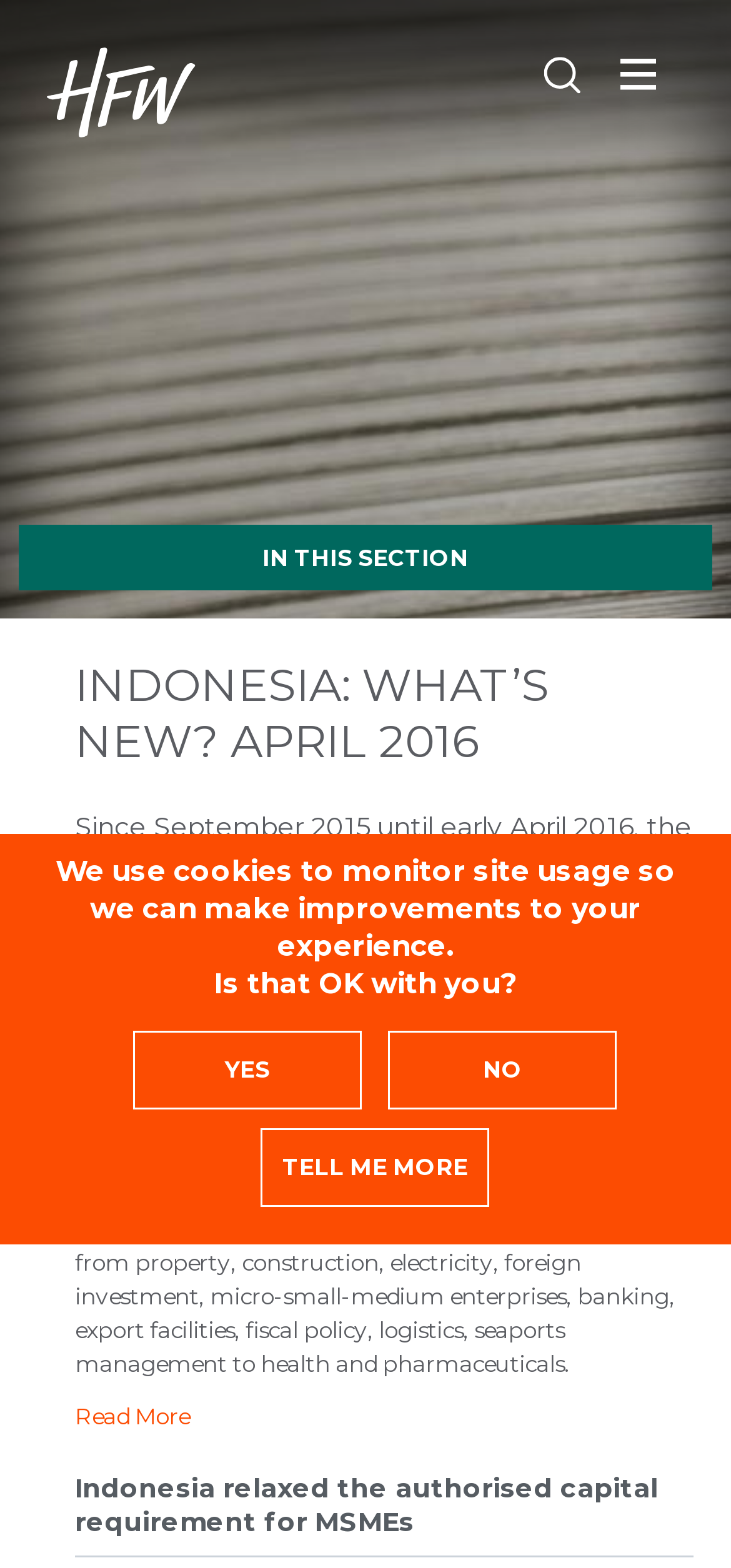How many regulations were issued as part of the stimulus packages?
Based on the screenshot, provide a one-word or short-phrase response.

169